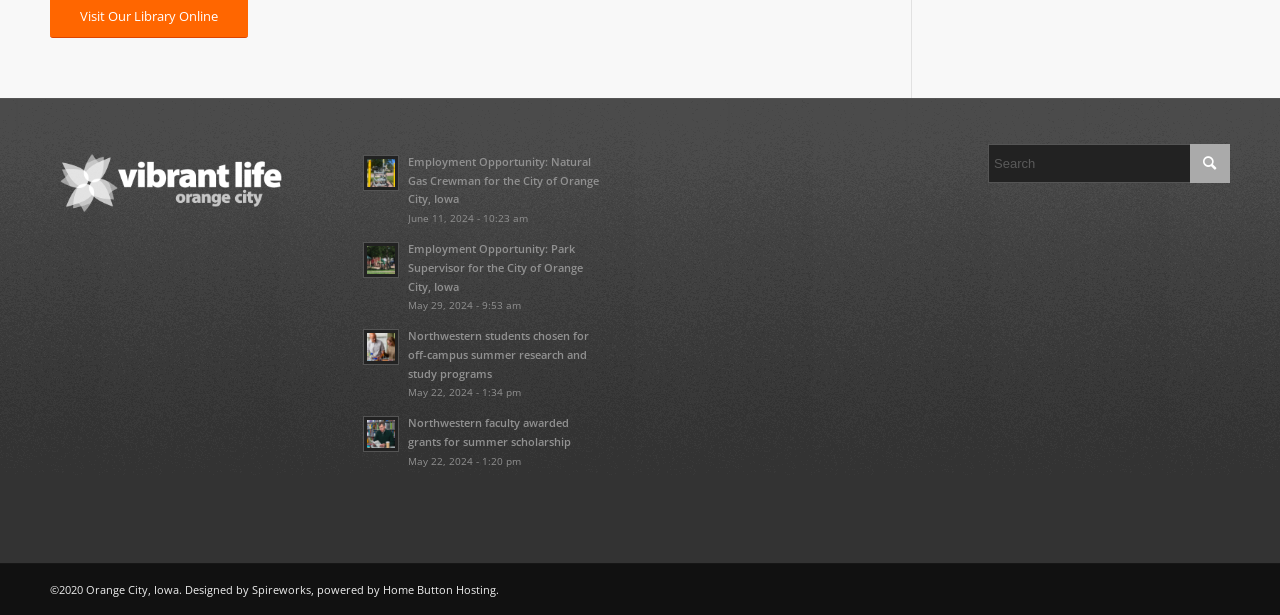How many links are on the webpage?
Please provide a single word or phrase based on the screenshot.

8